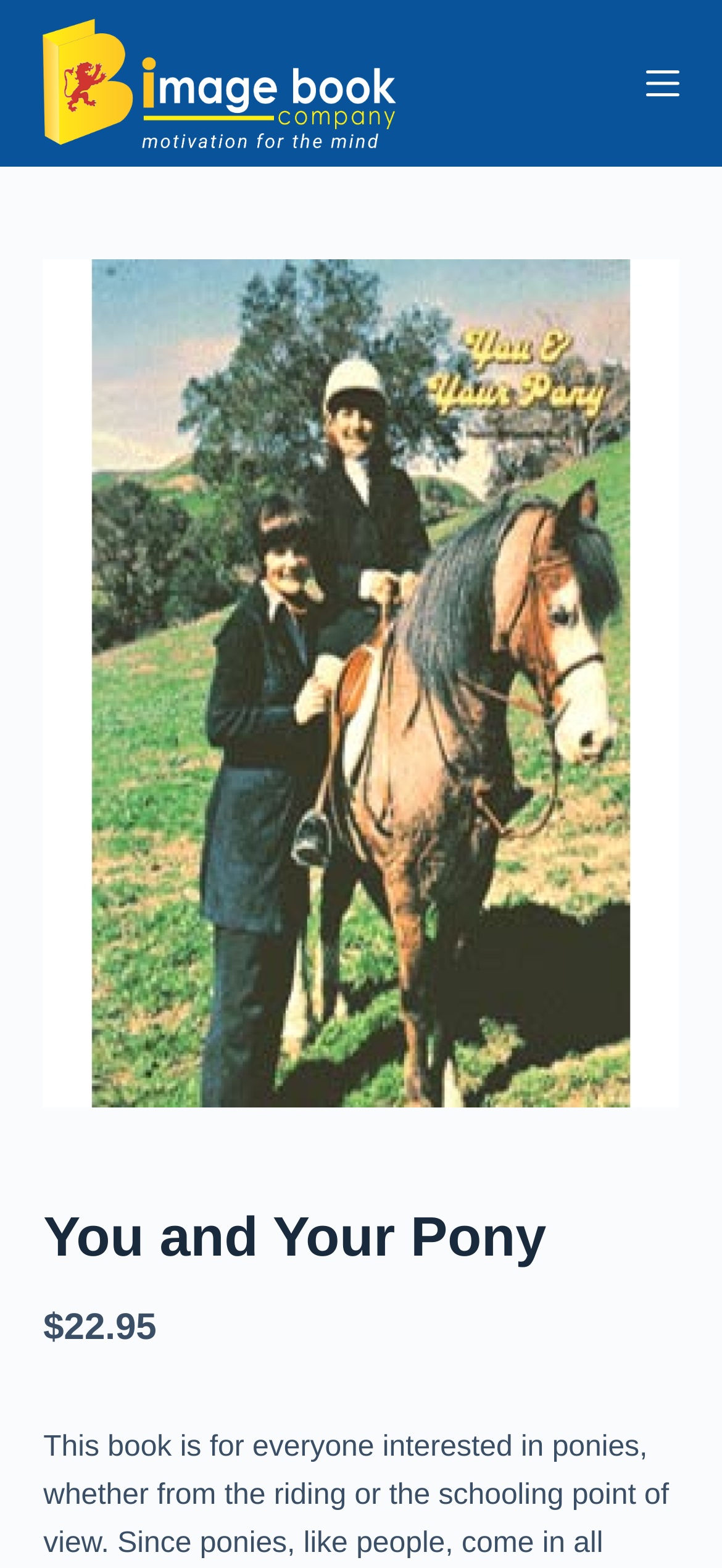Provide a brief response to the question below using a single word or phrase: 
What is the main image on the webpage?

You and Your Pony